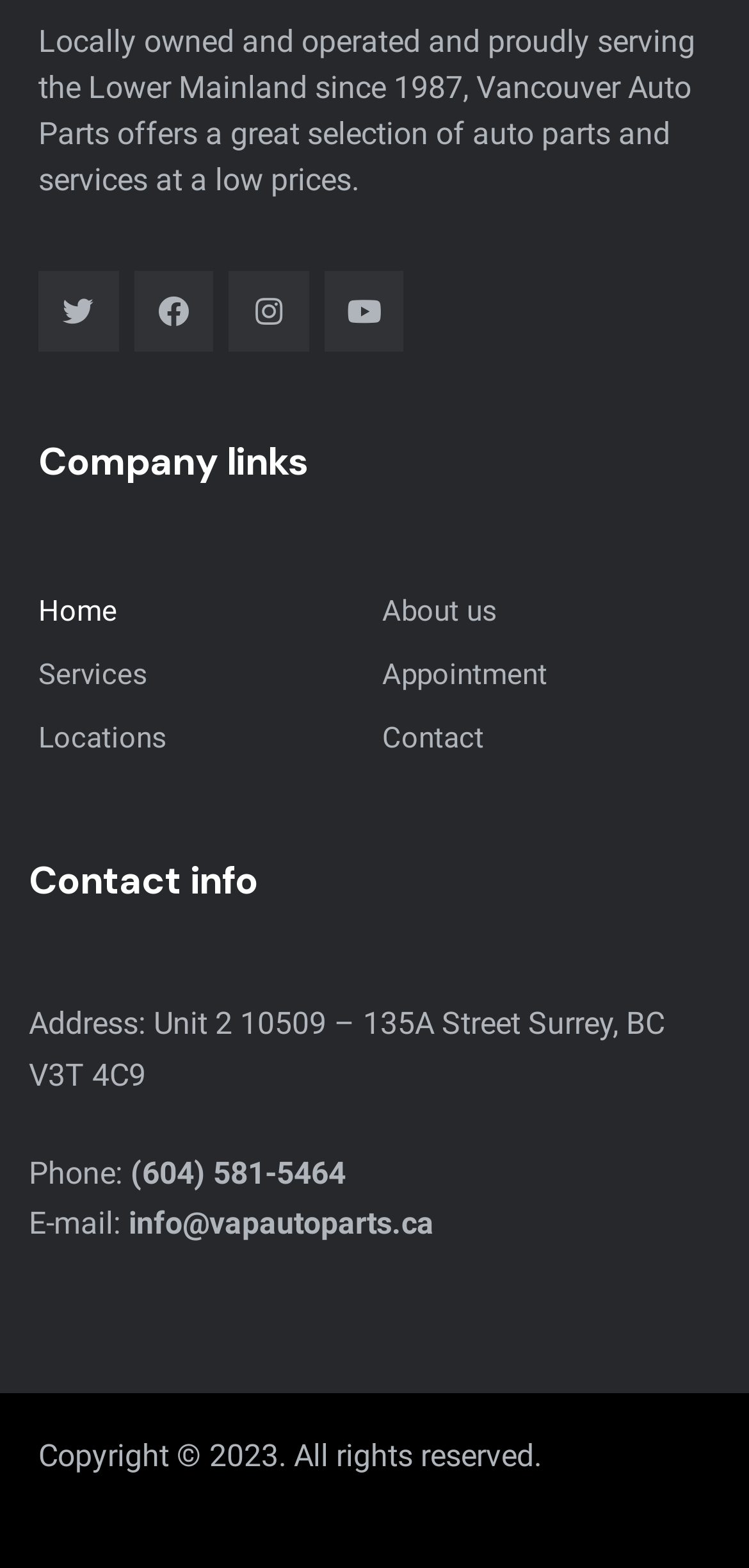Please mark the bounding box coordinates of the area that should be clicked to carry out the instruction: "Send an email".

[0.172, 0.769, 0.579, 0.792]